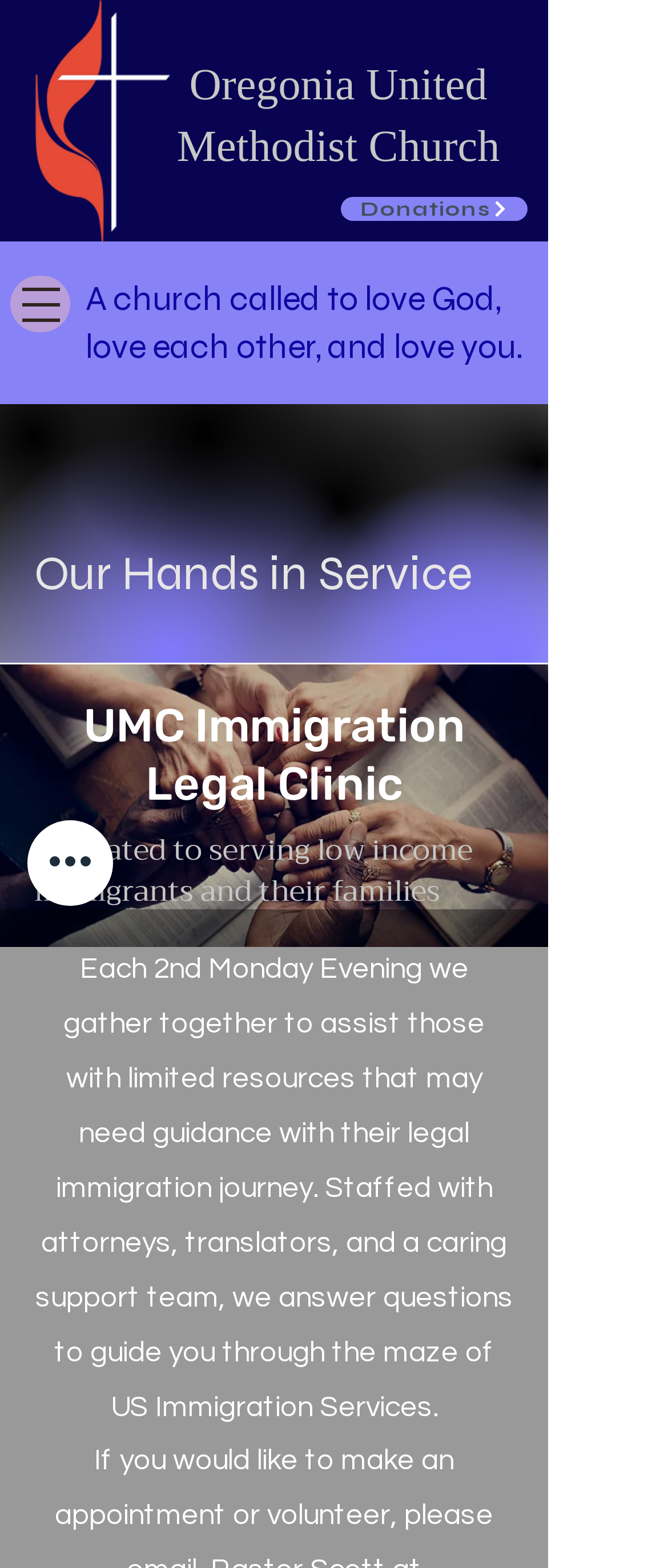Given the description value="Sign up", predict the bounding box coordinates of the UI element. Ensure the coordinates are in the format (top-left x, top-left y, bottom-right x, bottom-right y) and all values are between 0 and 1.

None